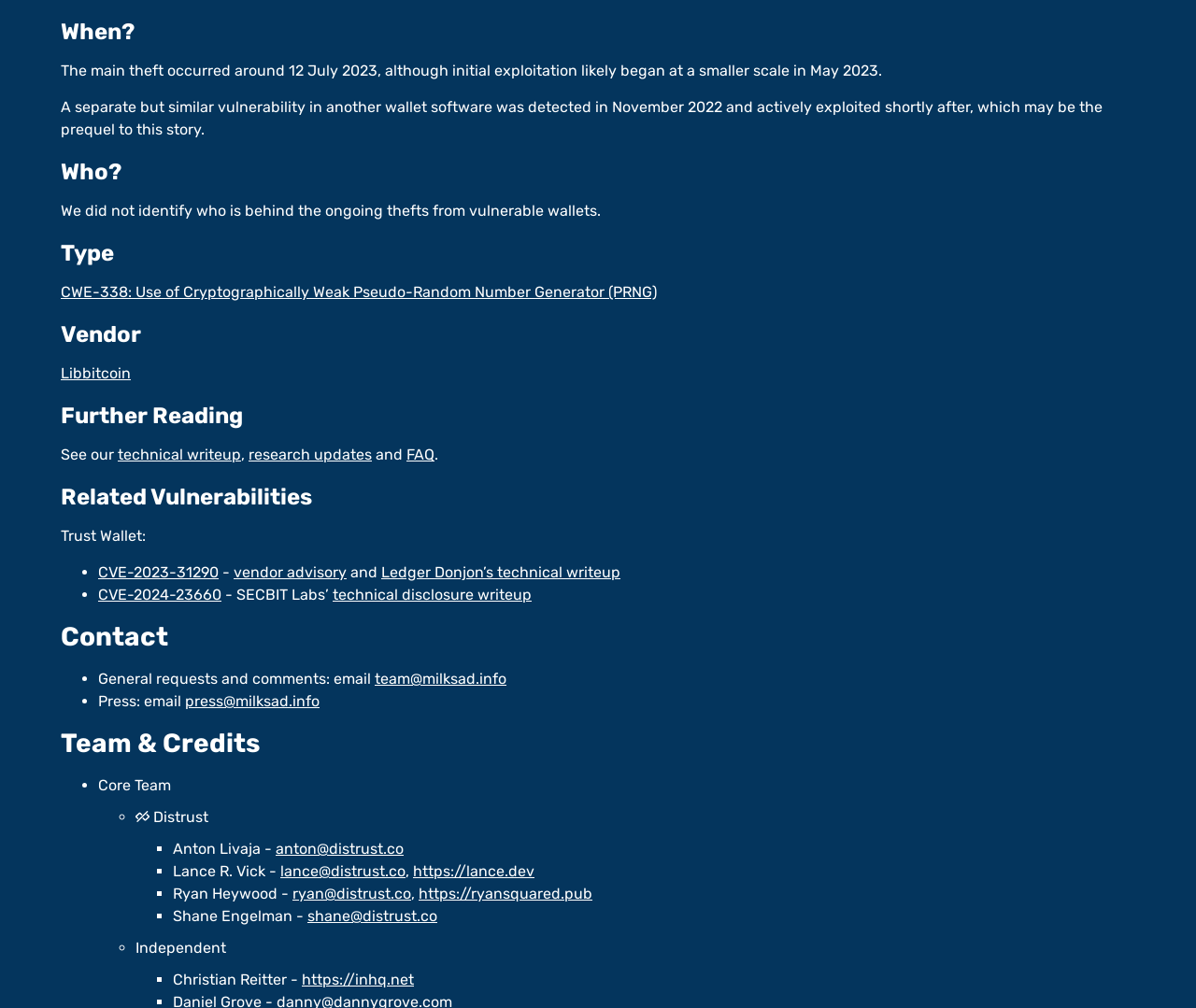Find the bounding box coordinates of the element you need to click on to perform this action: 'Read 'technical writeup''. The coordinates should be represented by four float values between 0 and 1, in the format [left, top, right, bottom].

[0.098, 0.442, 0.202, 0.46]